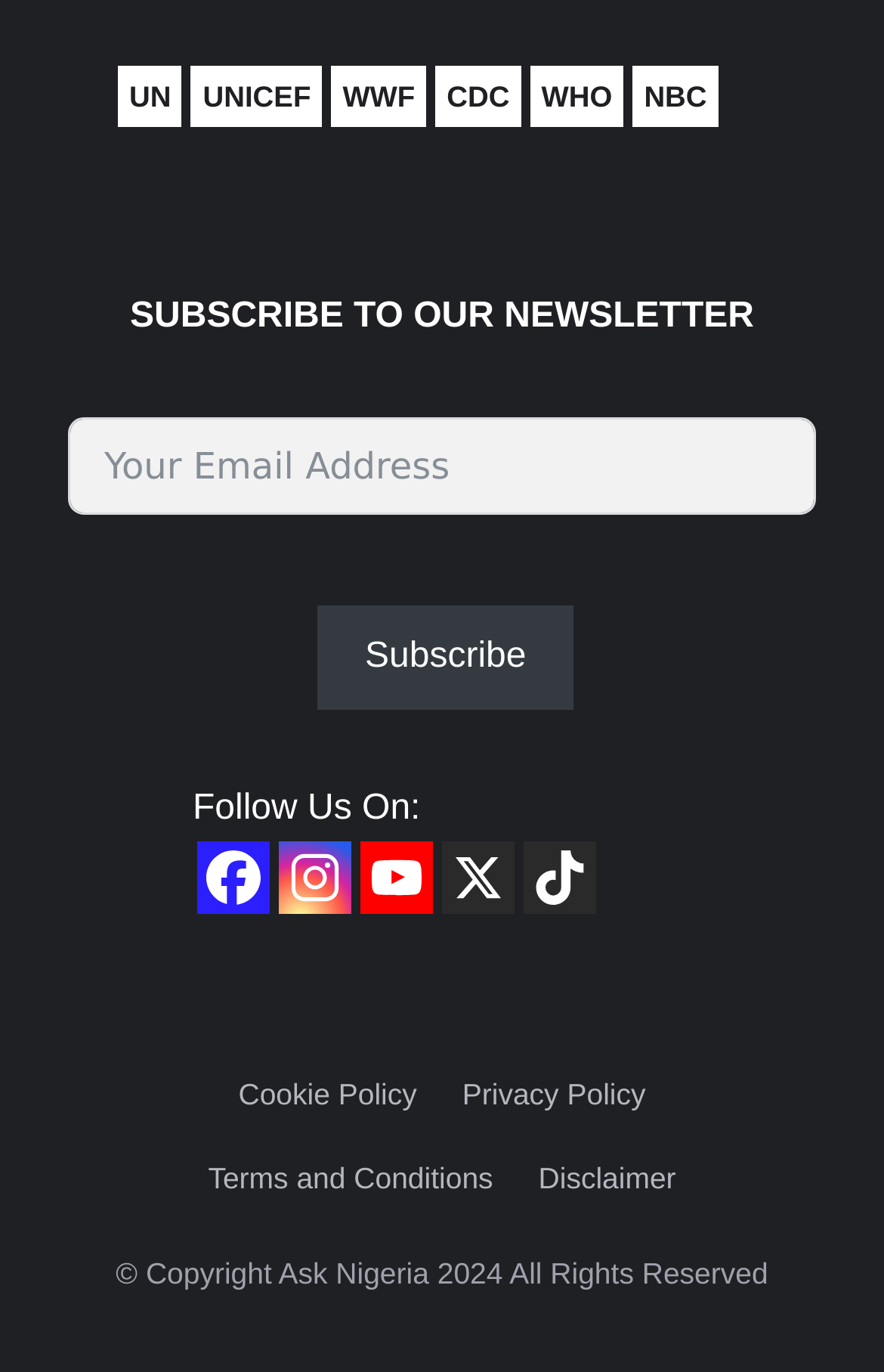How many links are in the first article?
Make sure to answer the question with a detailed and comprehensive explanation.

I examined the first article element [1081] and its child elements. I found one link element [1275] within the first article, which corresponds to the heading 'Can Nig. Measure Up To Avg Life Expectancy?'.